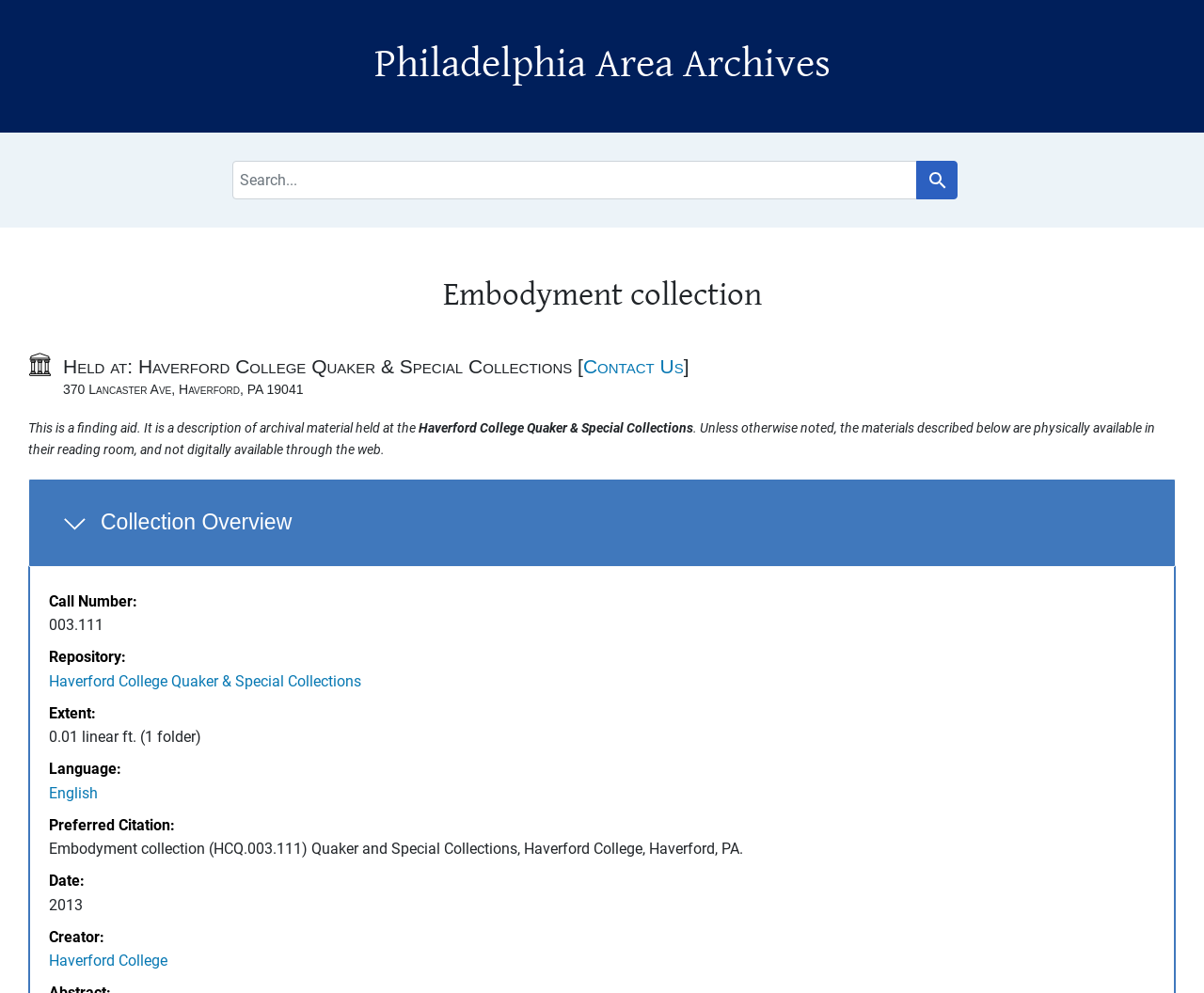Provide the bounding box coordinates for the area that should be clicked to complete the instruction: "Contact Us".

[0.484, 0.358, 0.568, 0.38]